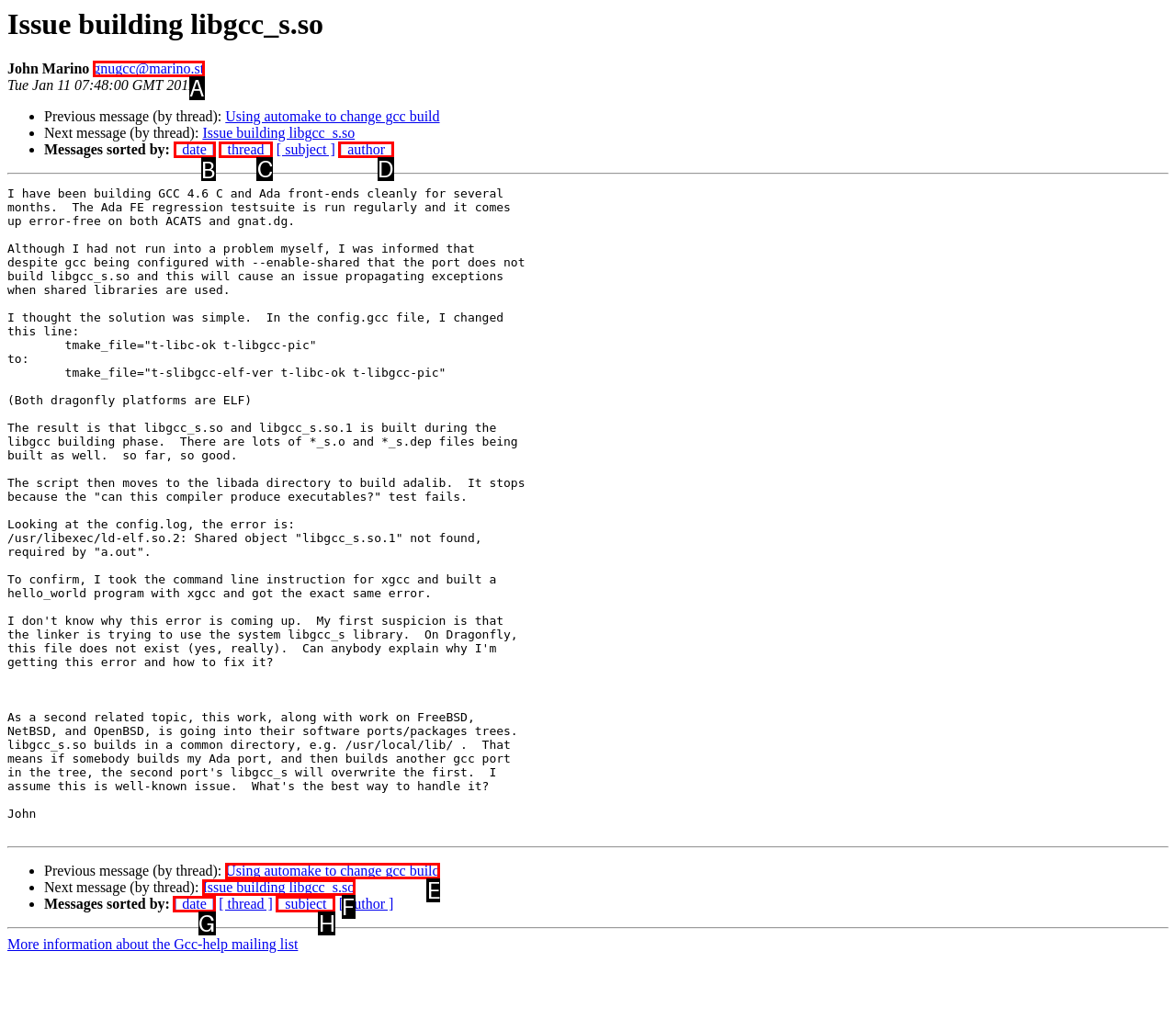Select the appropriate HTML element to click for the following task: Sort messages by date
Answer with the letter of the selected option from the given choices directly.

B